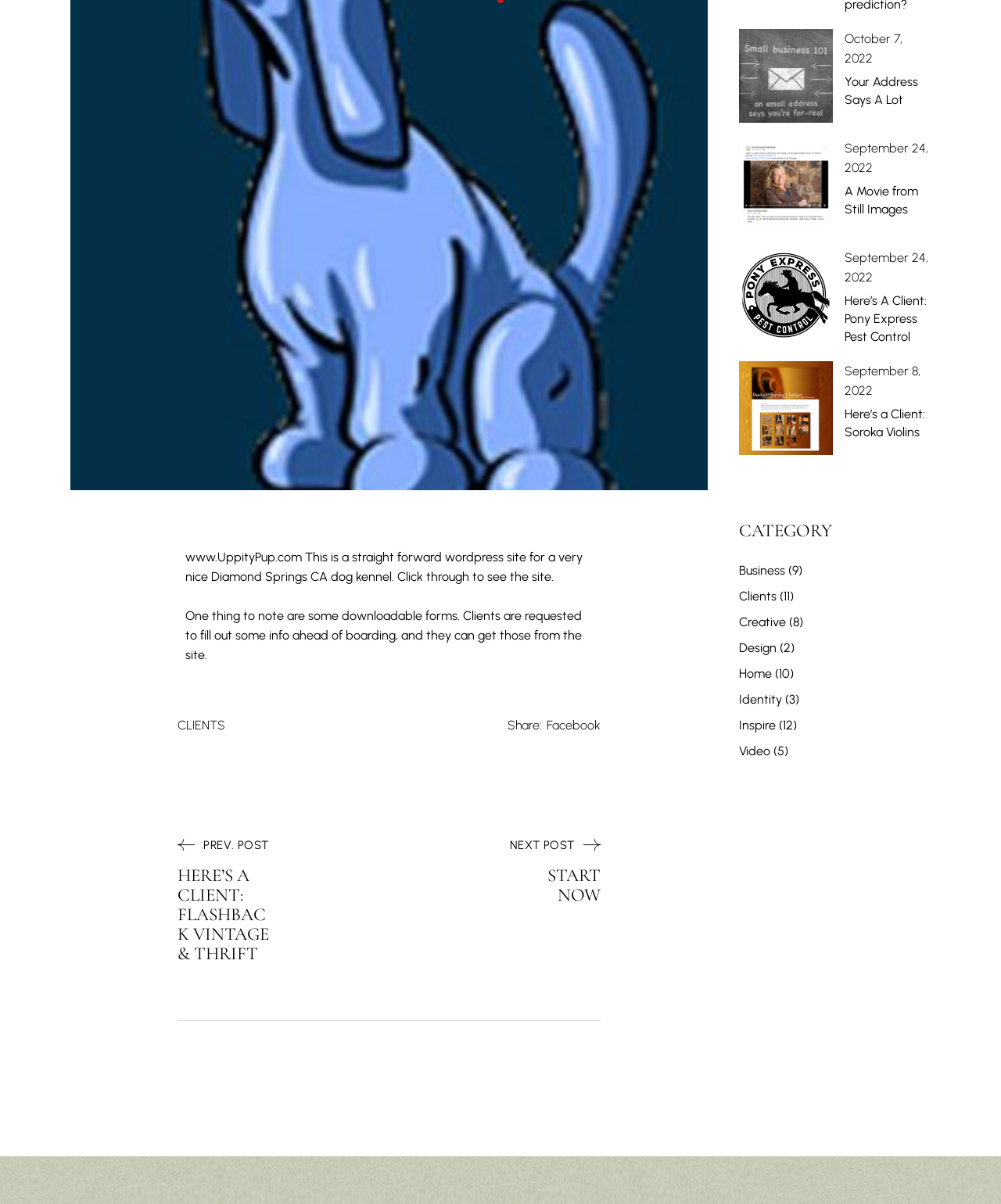Find the bounding box coordinates for the HTML element described in this sentence: "« Mar". Provide the coordinates as four float numbers between 0 and 1, in the format [left, top, right, bottom].

None